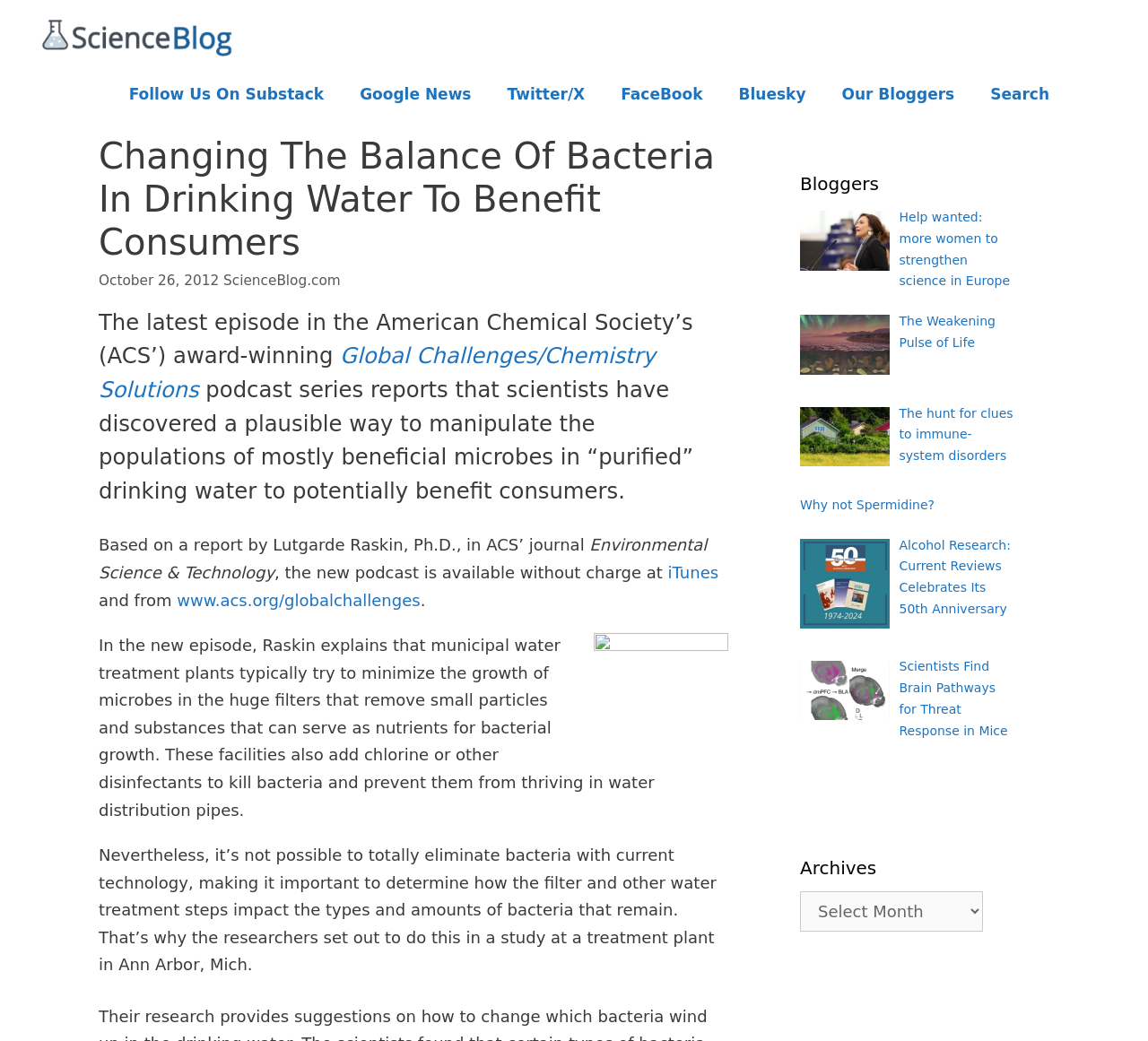Pinpoint the bounding box coordinates of the element you need to click to execute the following instruction: "Read more about the latest episode in the American Chemical Society's podcast series". The bounding box should be represented by four float numbers between 0 and 1, in the format [left, top, right, bottom].

[0.086, 0.329, 0.571, 0.387]